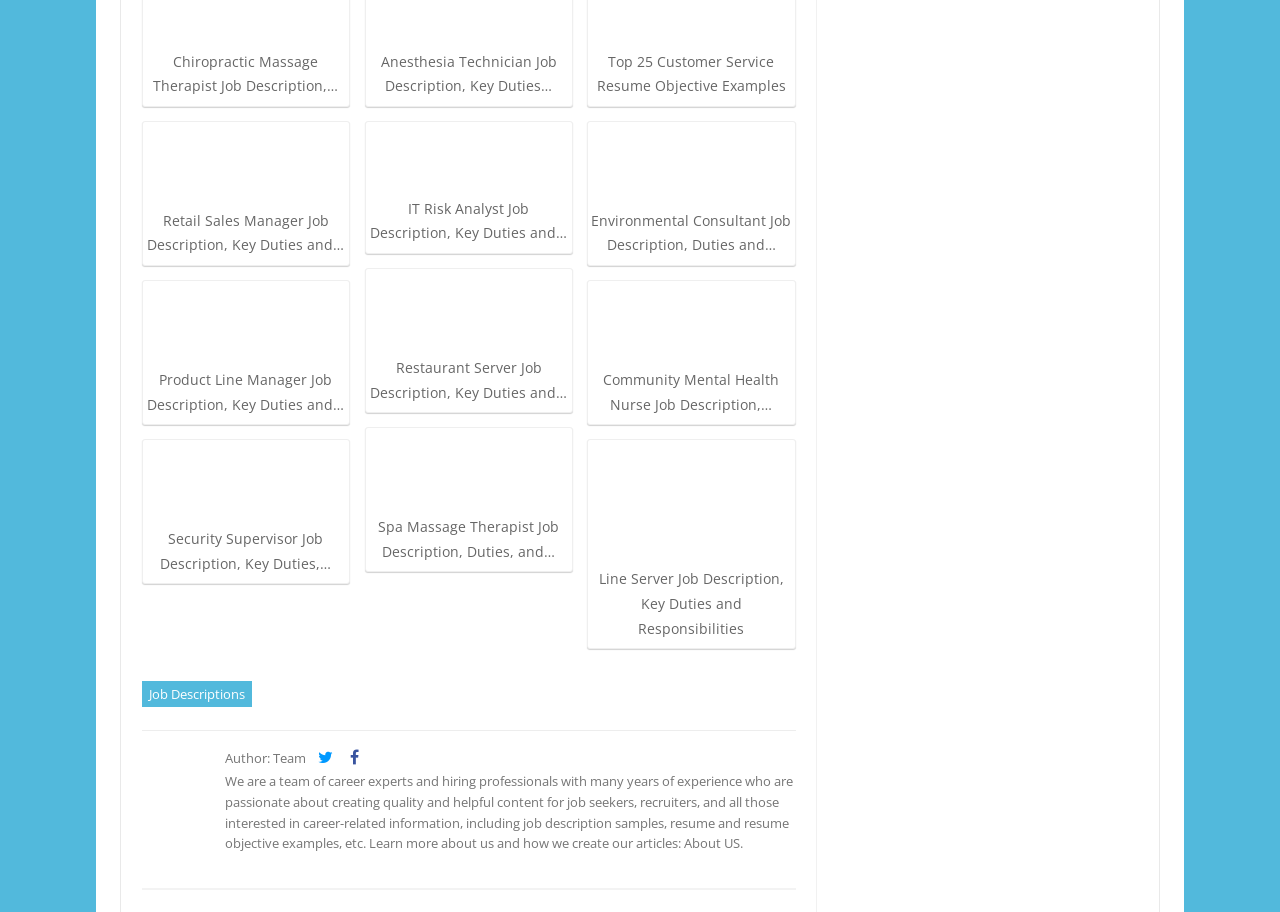What is the author of the content?
Please analyze the image and answer the question with as much detail as possible.

I found the author information in the footer section, which states 'Author: Team'.